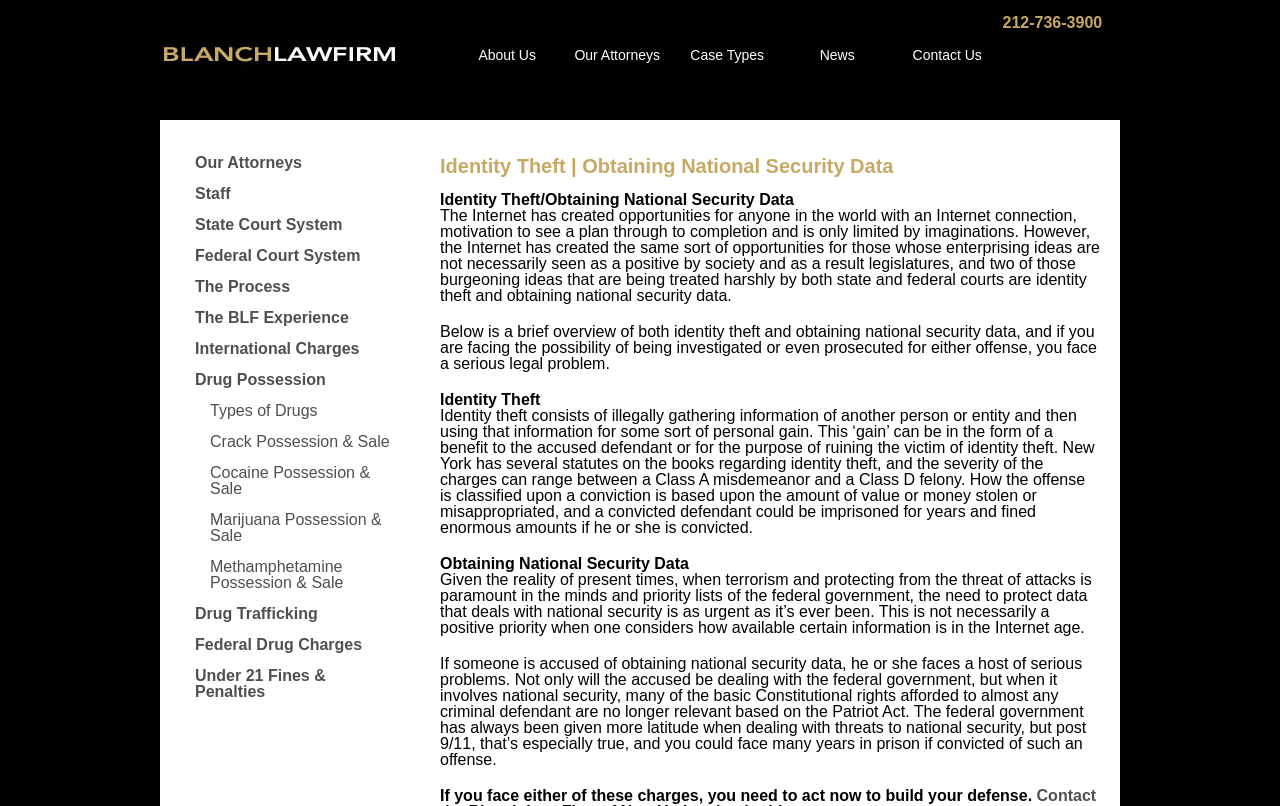What is the phone number on the top right?
Based on the visual, give a brief answer using one word or a short phrase.

212-736-3900